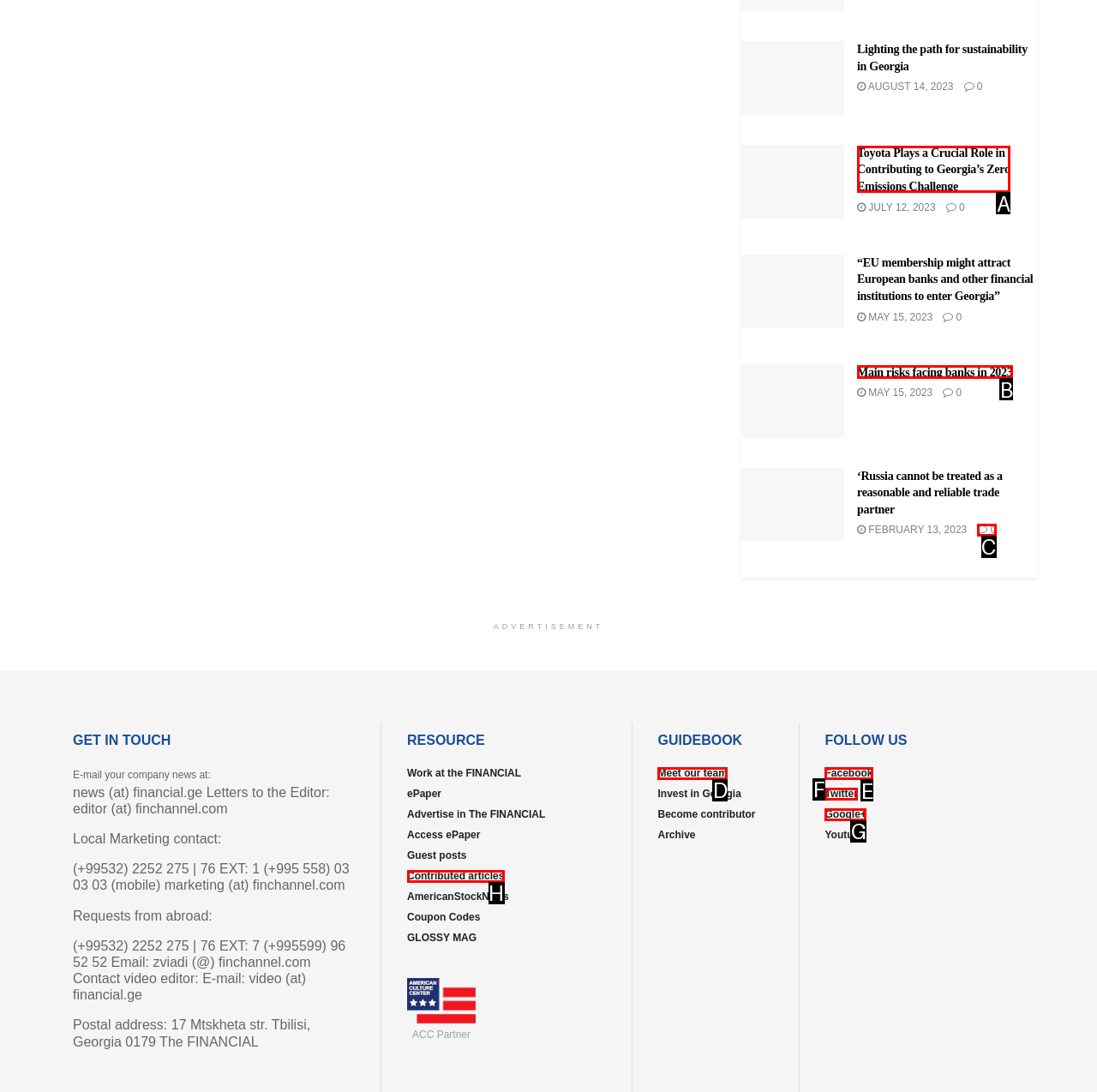Specify which UI element should be clicked to accomplish the task: Contact the artist. Answer with the letter of the correct choice.

None